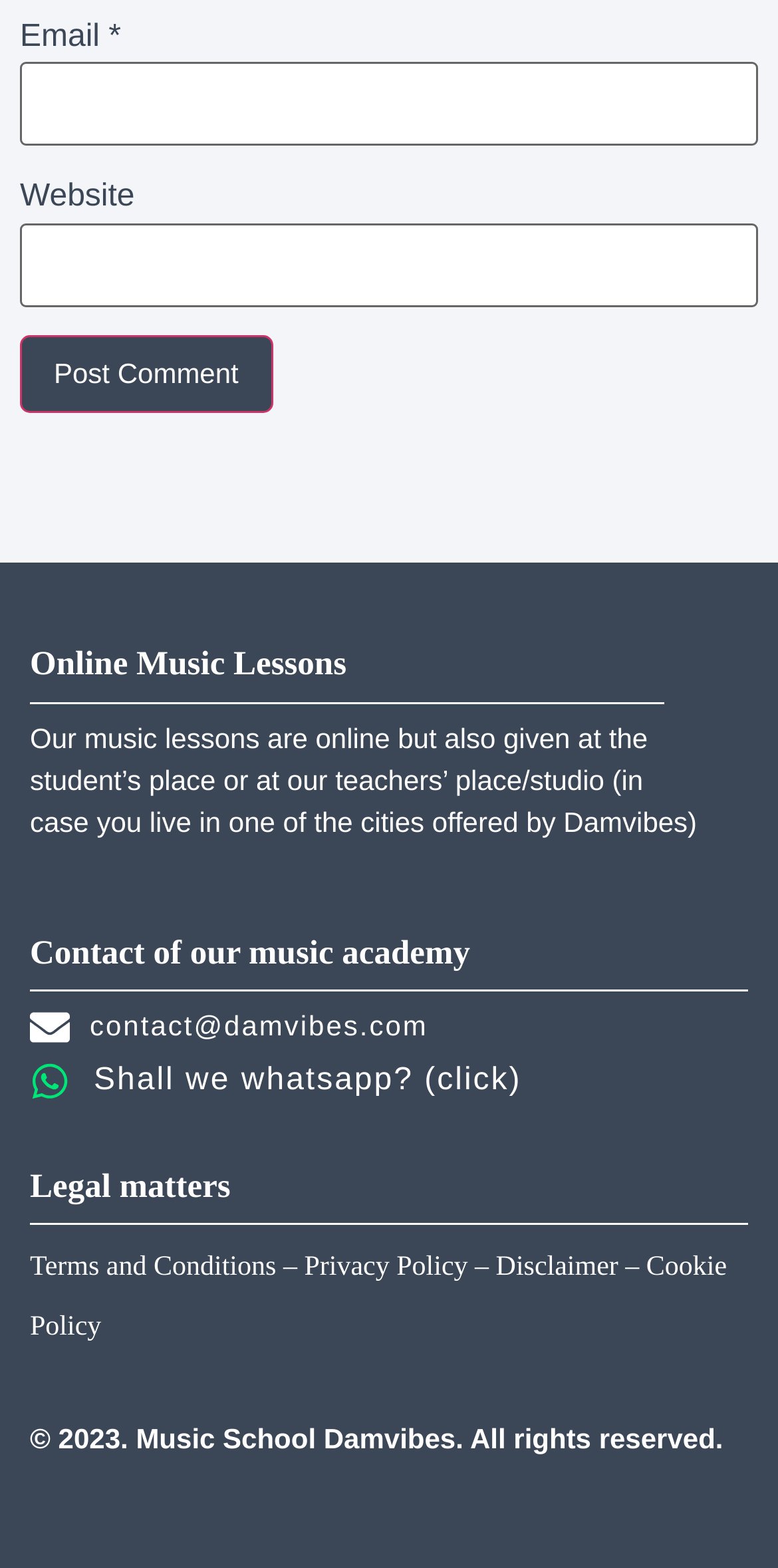Predict the bounding box coordinates for the UI element described as: "Privacy Policy". The coordinates should be four float numbers between 0 and 1, presented as [left, top, right, bottom].

[0.391, 0.799, 0.601, 0.818]